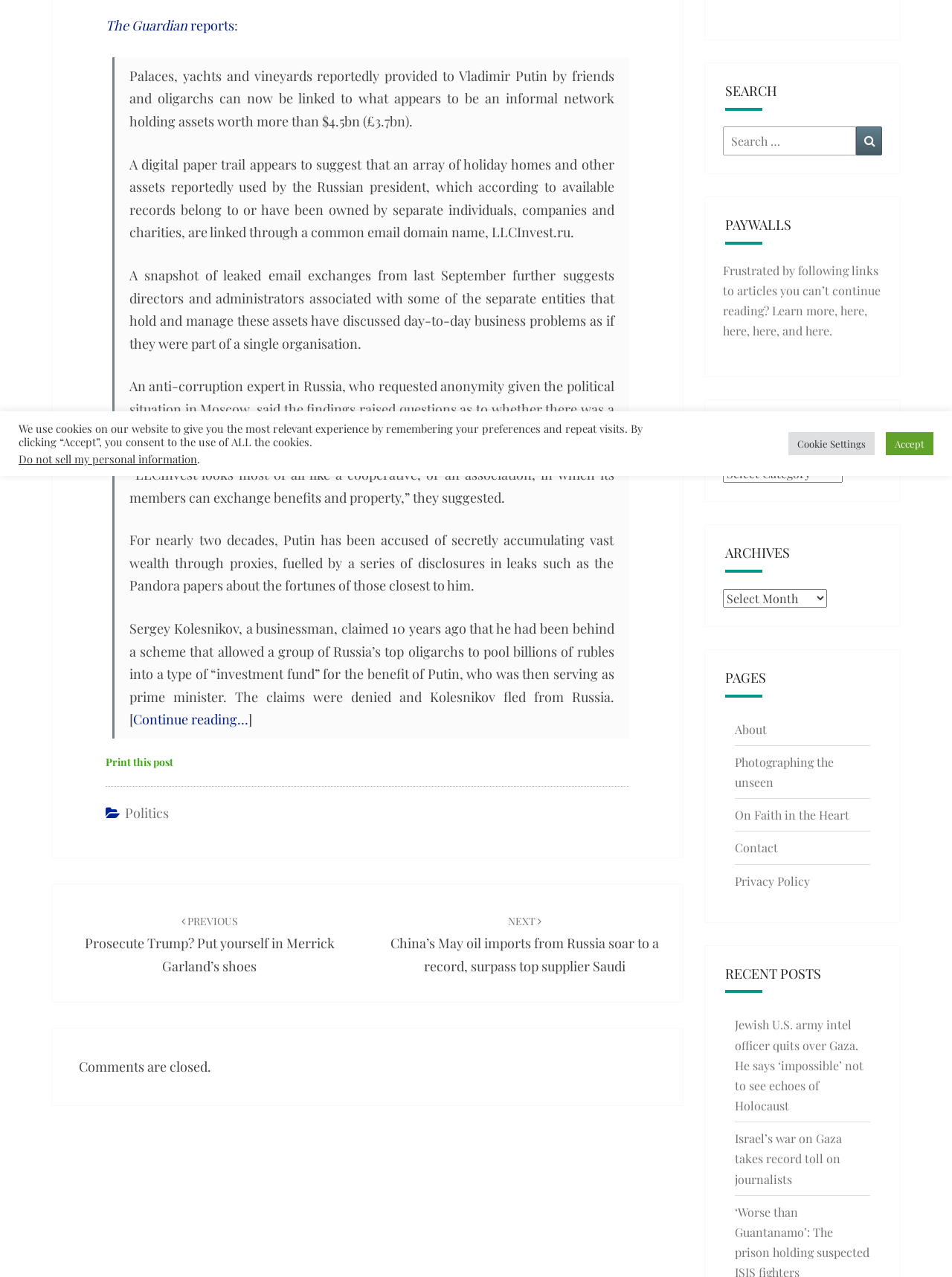Based on the element description: "Politics", identify the bounding box coordinates for this UI element. The coordinates must be four float numbers between 0 and 1, listed as [left, top, right, bottom].

[0.131, 0.629, 0.177, 0.643]